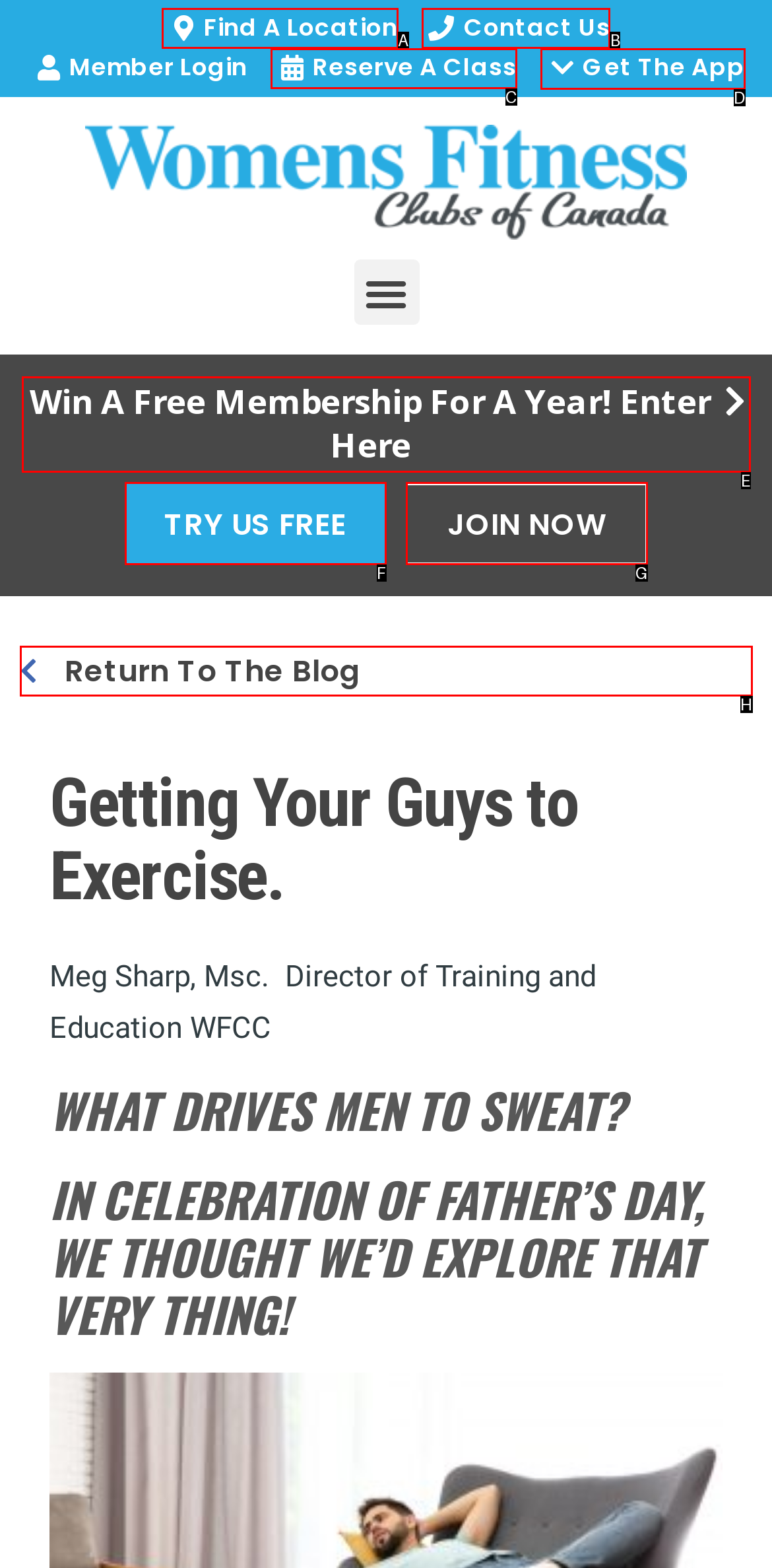Choose the letter of the element that should be clicked to complete the task: Input email
Answer with the letter from the possible choices.

None